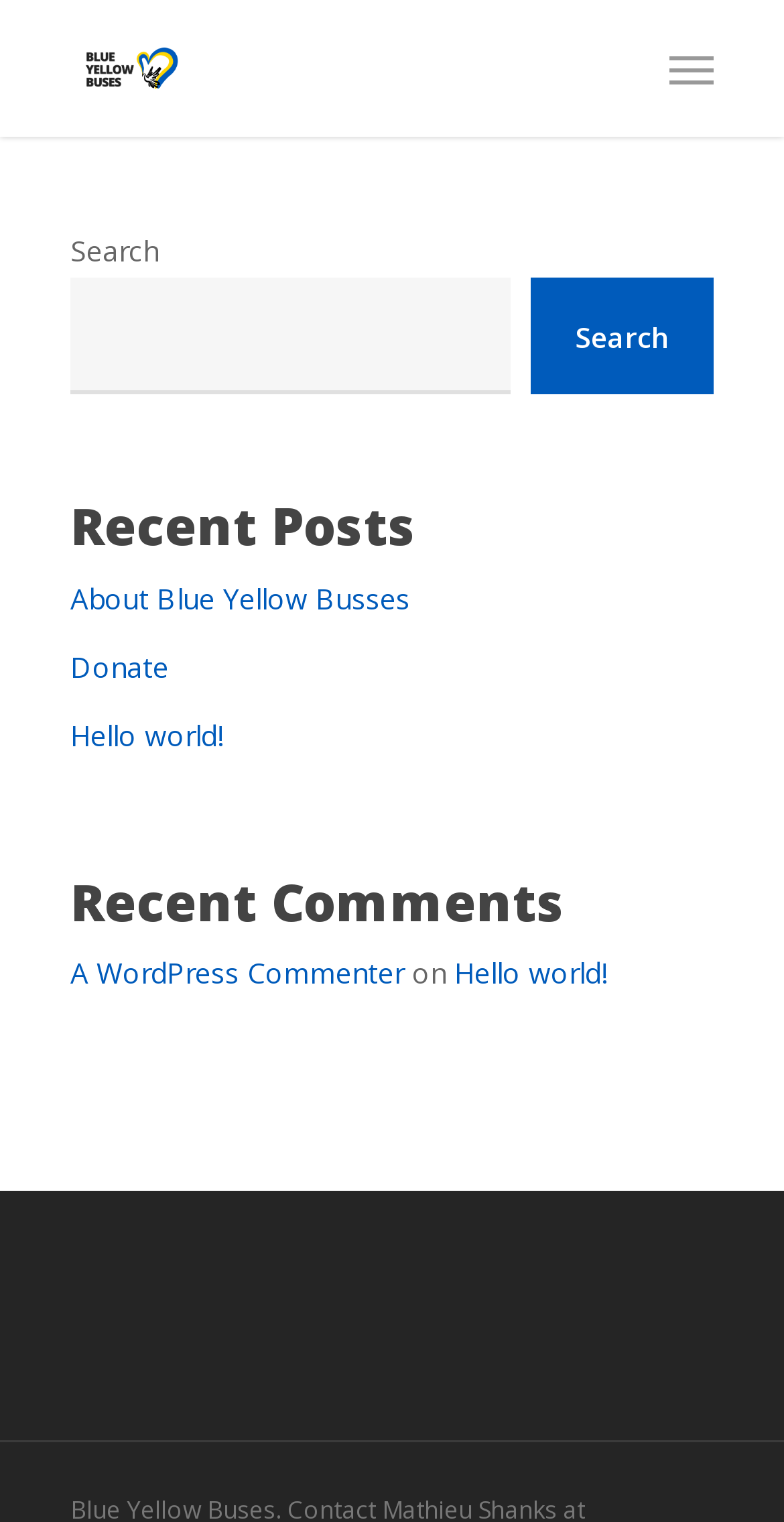Pinpoint the bounding box coordinates of the element that must be clicked to accomplish the following instruction: "Read the Hello world! post". The coordinates should be in the format of four float numbers between 0 and 1, i.e., [left, top, right, bottom].

[0.09, 0.466, 0.91, 0.5]